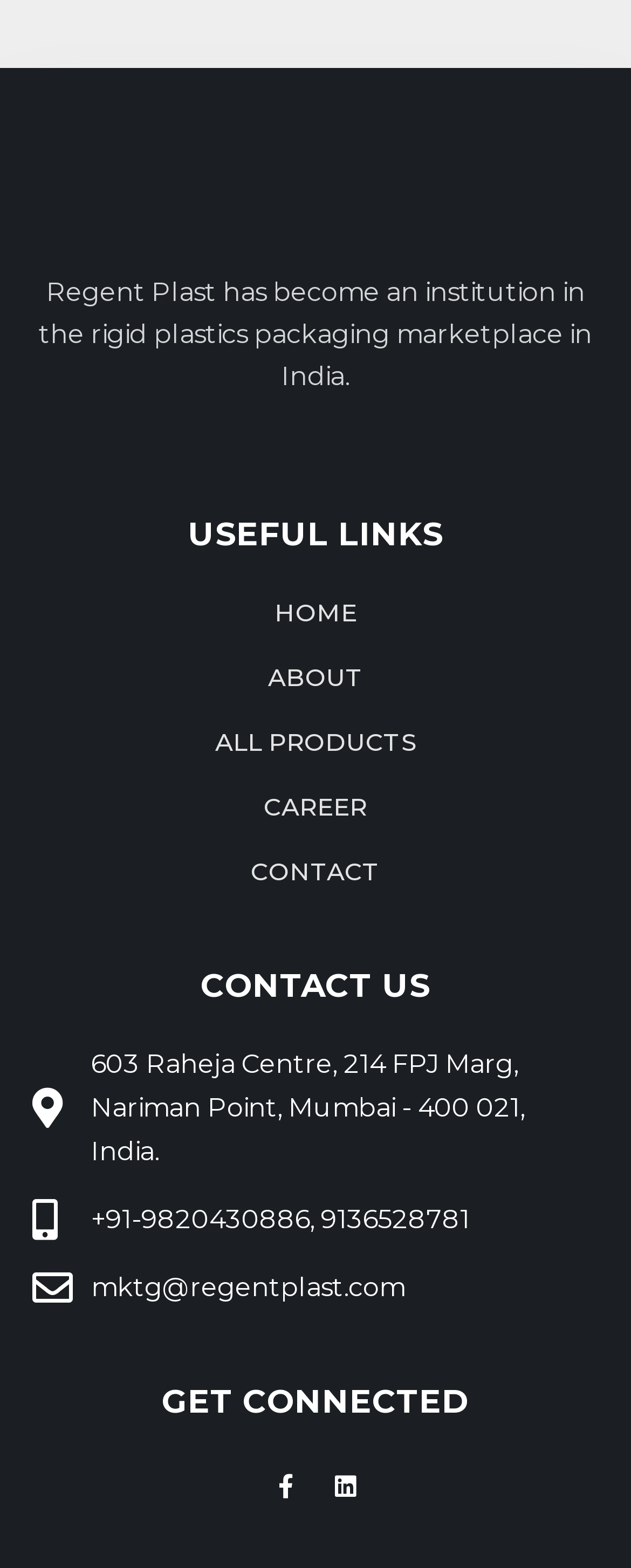Identify the bounding box of the HTML element described as: "All Products".

[0.051, 0.46, 0.949, 0.488]